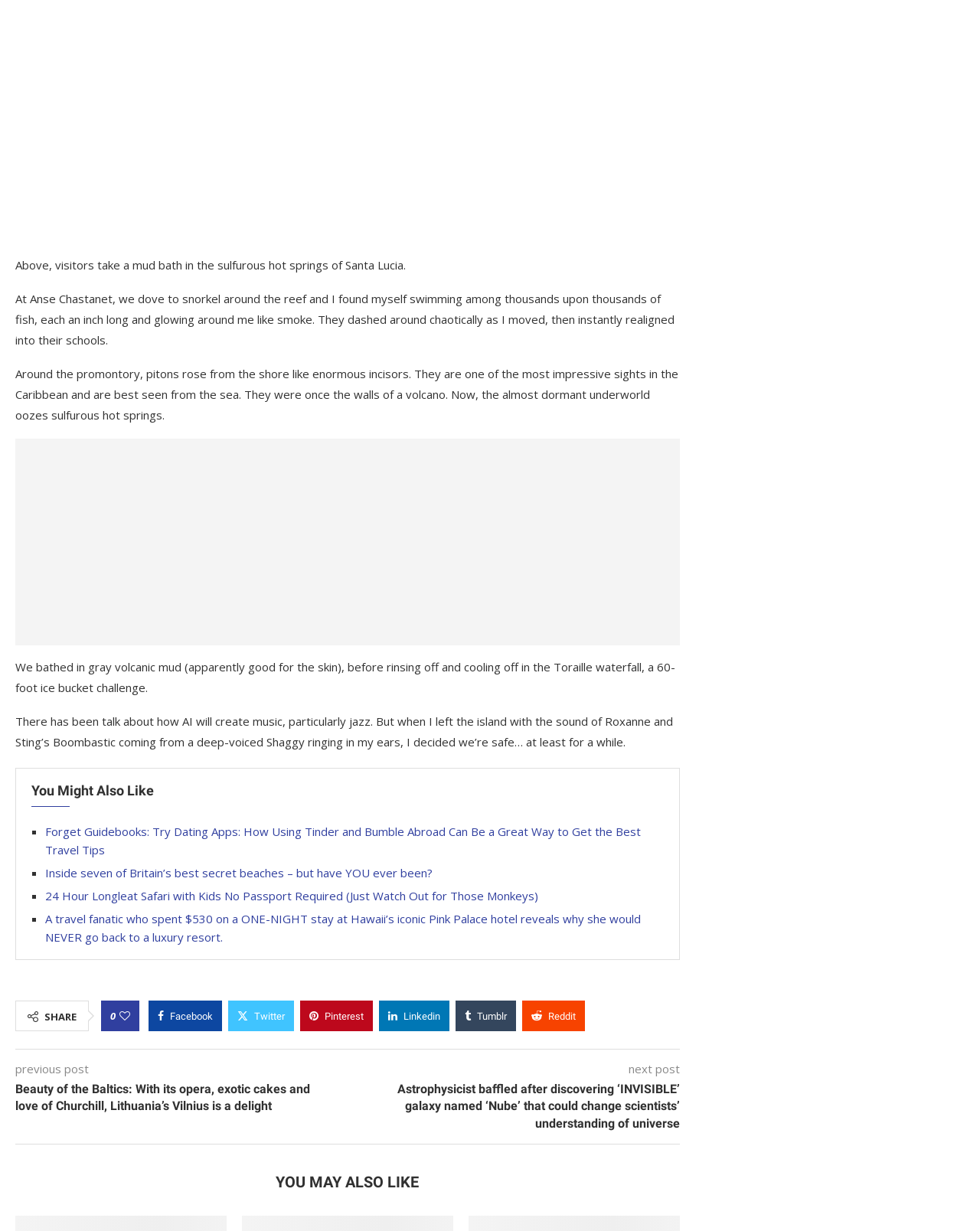Using the webpage screenshot, find the UI element described by alt="Footer Logo". Provide the bounding box coordinates in the format (top-left x, top-left y, bottom-right x, bottom-right y), ensuring all values are floating point numbers between 0 and 1.

[0.422, 0.857, 0.578, 0.982]